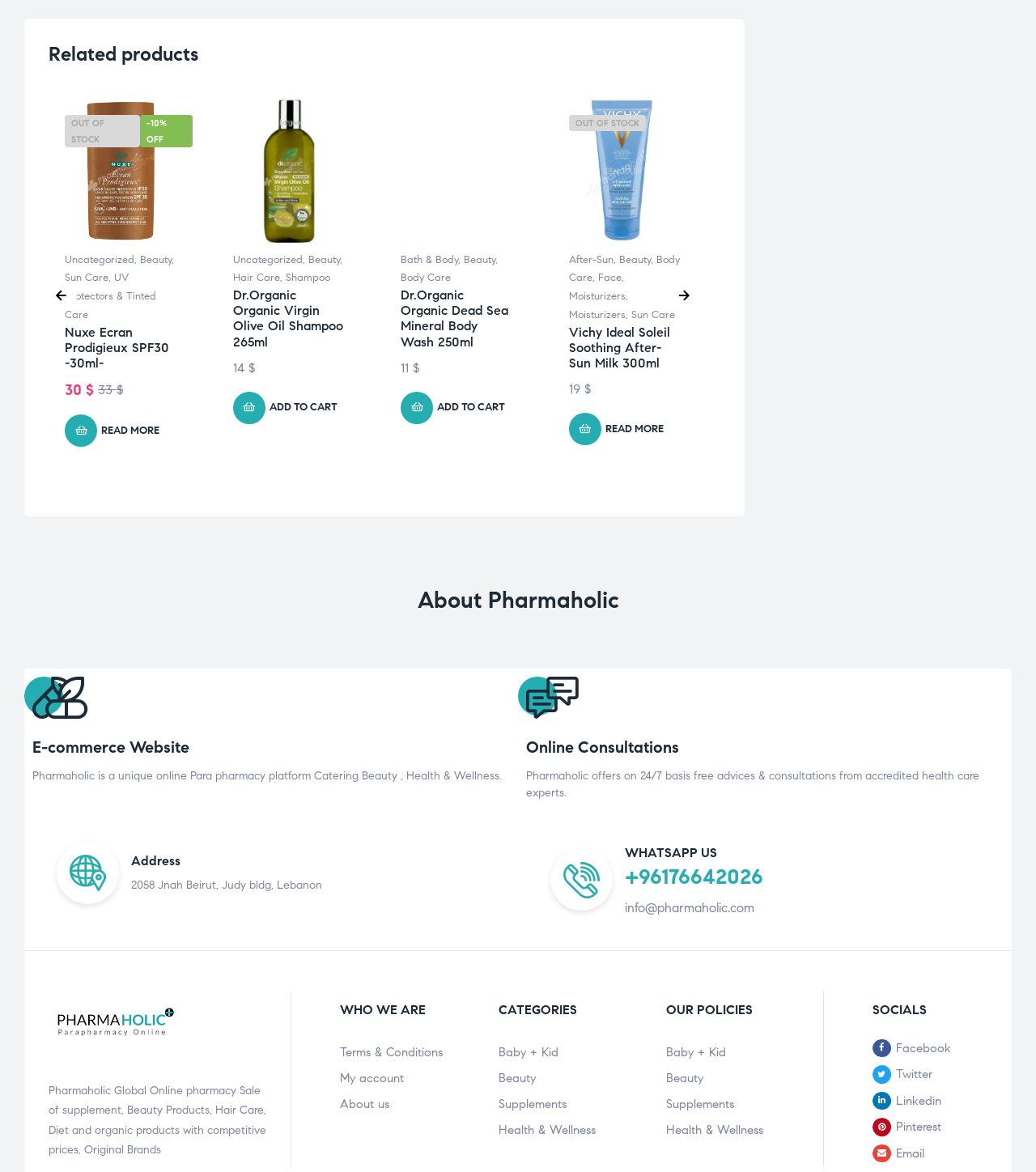Provide a brief response using a word or short phrase to this question:
What is the category of the product 'Nuxe Ecran Prodigieux SPF30 -30ml-'?

Beauty